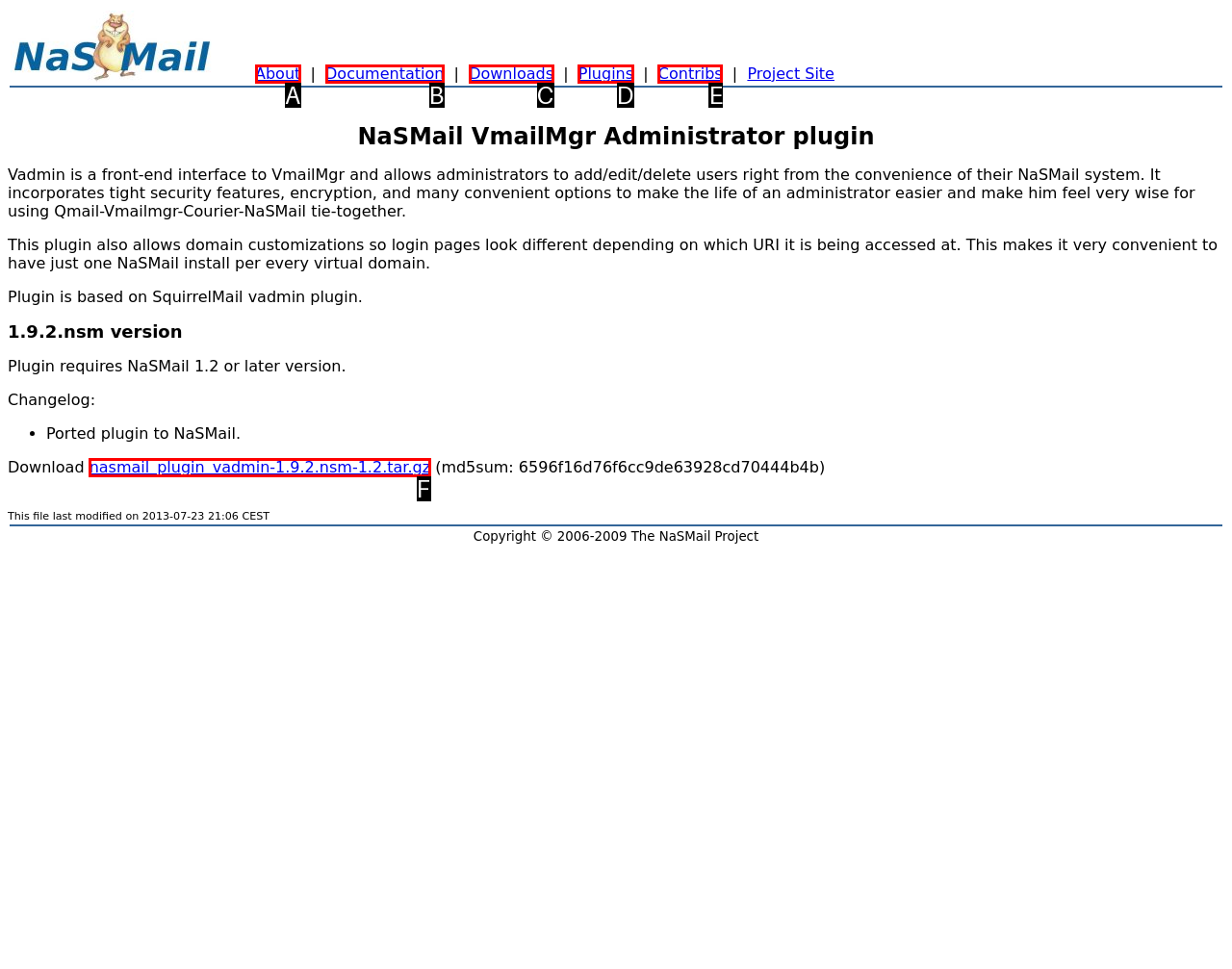Match the HTML element to the description: input value="Search" name="keywords" value="Search". Respond with the letter of the correct option directly.

None